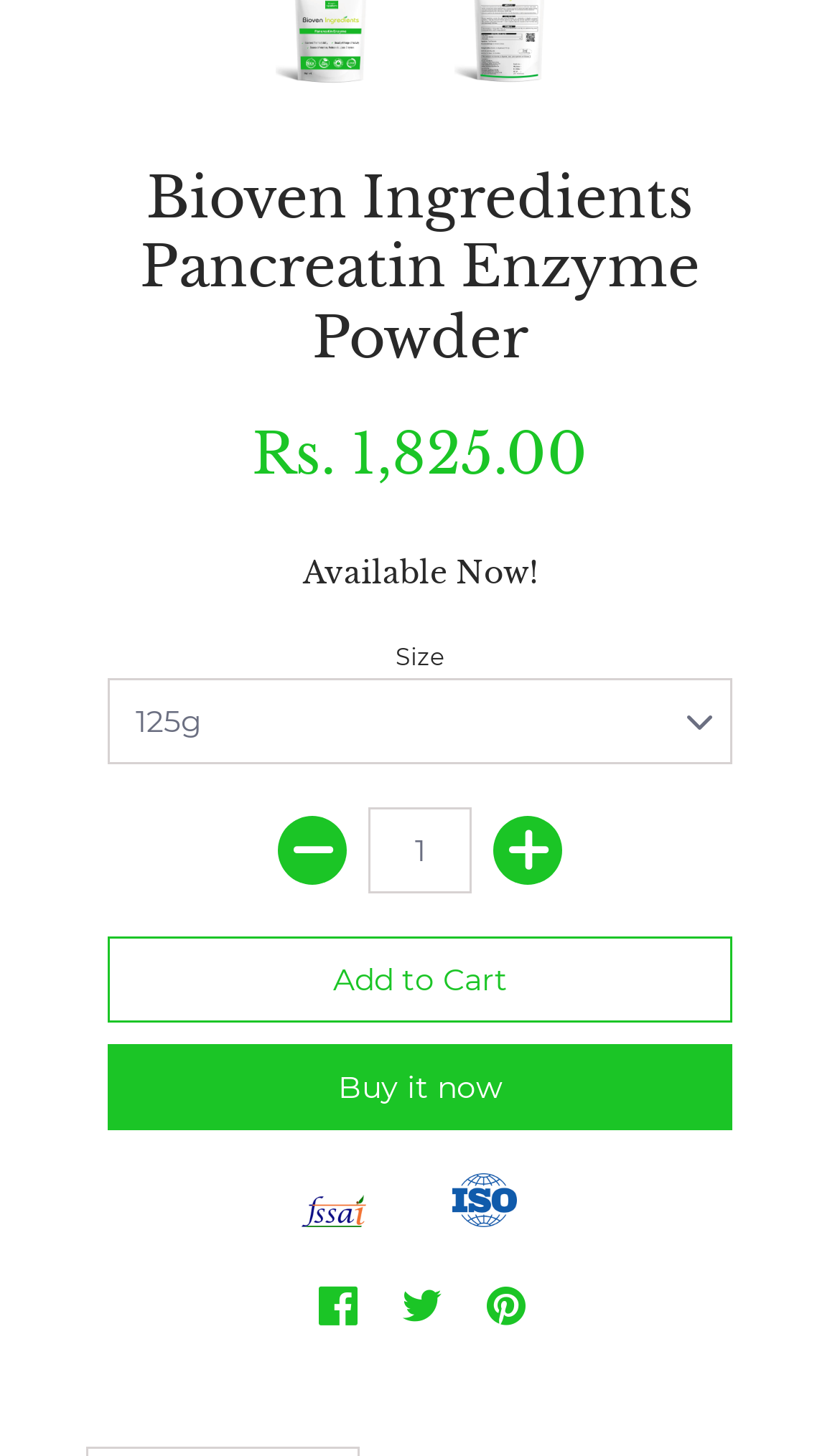Pinpoint the bounding box coordinates of the clickable element to carry out the following instruction: "Decrease quantity."

[0.331, 0.561, 0.413, 0.608]